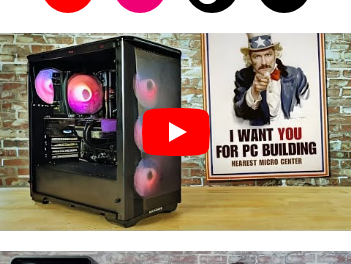Provide a brief response to the question using a single word or phrase: 
What is the style of the wall surrounding the PC setup?

Rustic brick